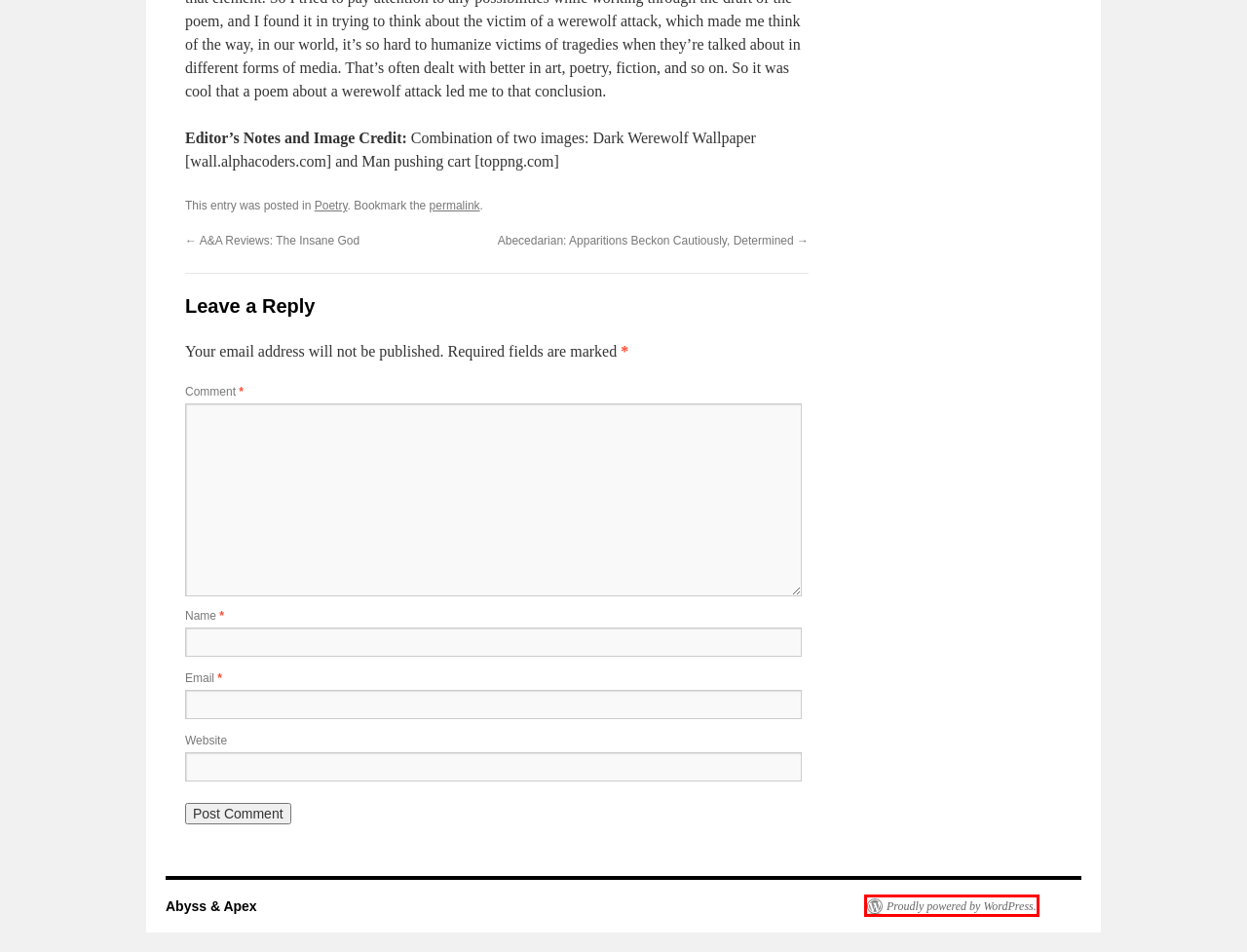With the provided webpage screenshot containing a red bounding box around a UI element, determine which description best matches the new webpage that appears after clicking the selected element. The choices are:
A. Abyss & Apex Magazine - Buymeacoffee
B. Abyss & Apex | Hugo-Nominated Magazine of Speculative Fiction
C. 2023 Awards Eligible | Abyss & Apex
D. Submissions | Abyss & Apex
E. Donations | Abyss & Apex
F. Editor | Abyss & Apex
G. Poetry | Abyss & Apex
H. Blog Tool, Publishing Platform, and CMS – WordPress.org

H